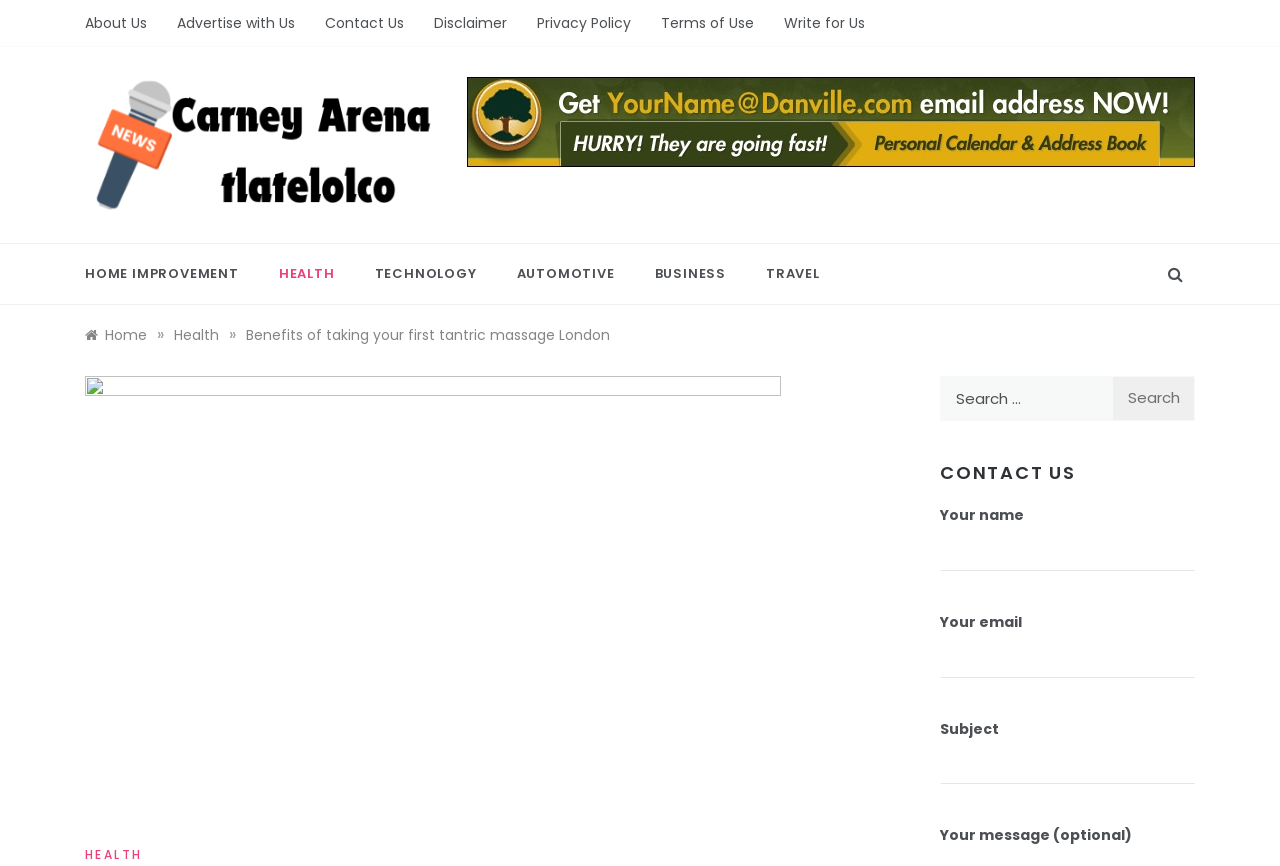Please determine the bounding box coordinates of the area that needs to be clicked to complete this task: 'Contact Us'. The coordinates must be four float numbers between 0 and 1, formatted as [left, top, right, bottom].

[0.734, 0.532, 0.934, 0.559]